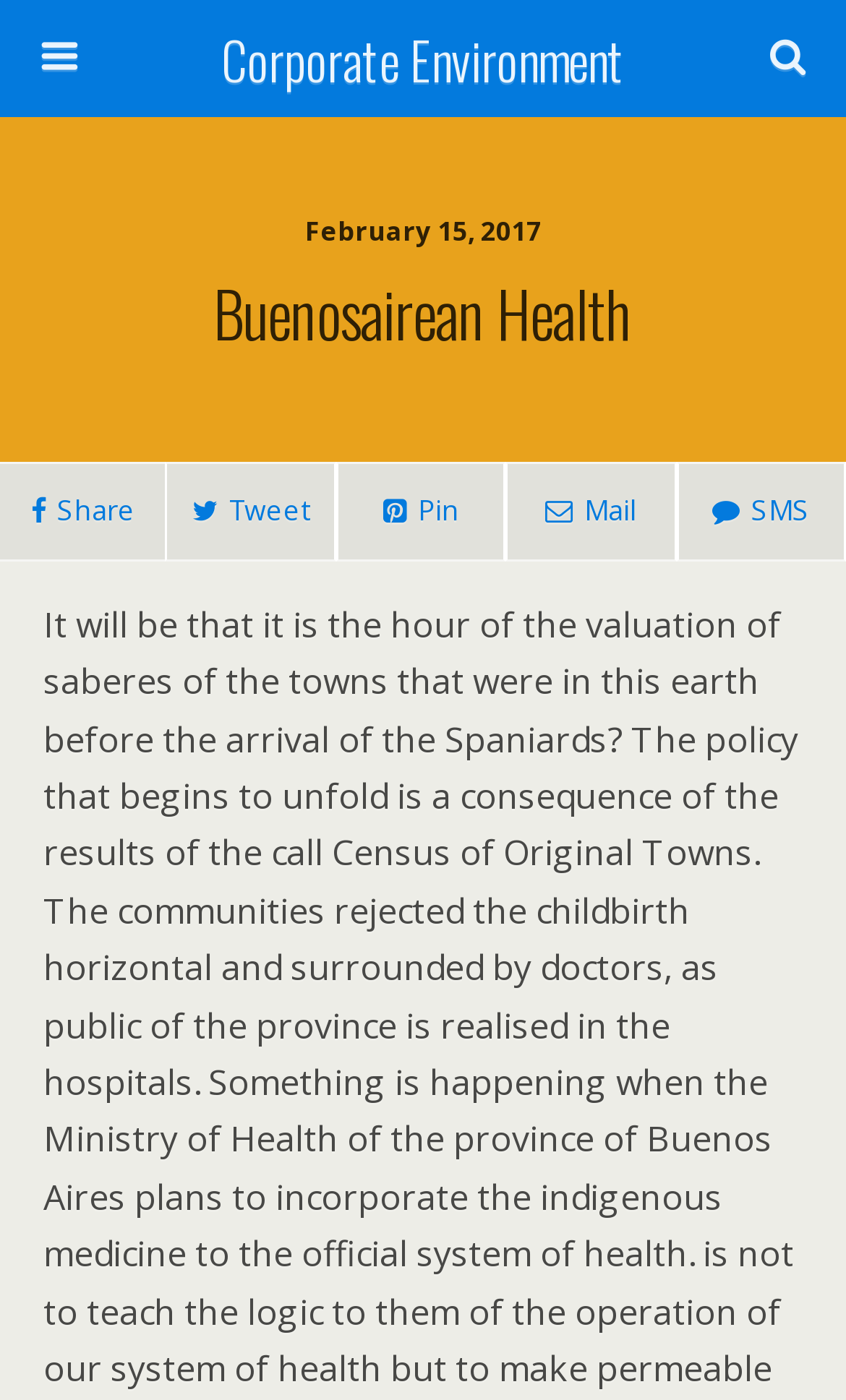Reply to the question with a brief word or phrase: What is the position of the search button?

Top-right